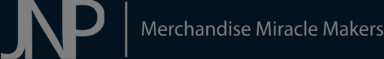What is the background color of the logo?
Please use the image to provide an in-depth answer to the question.

The caption states that the overall design utilizes a minimalistic aesthetic with a dark background, allowing the text to stand out clearly, which suggests a dark-colored background for the logo.